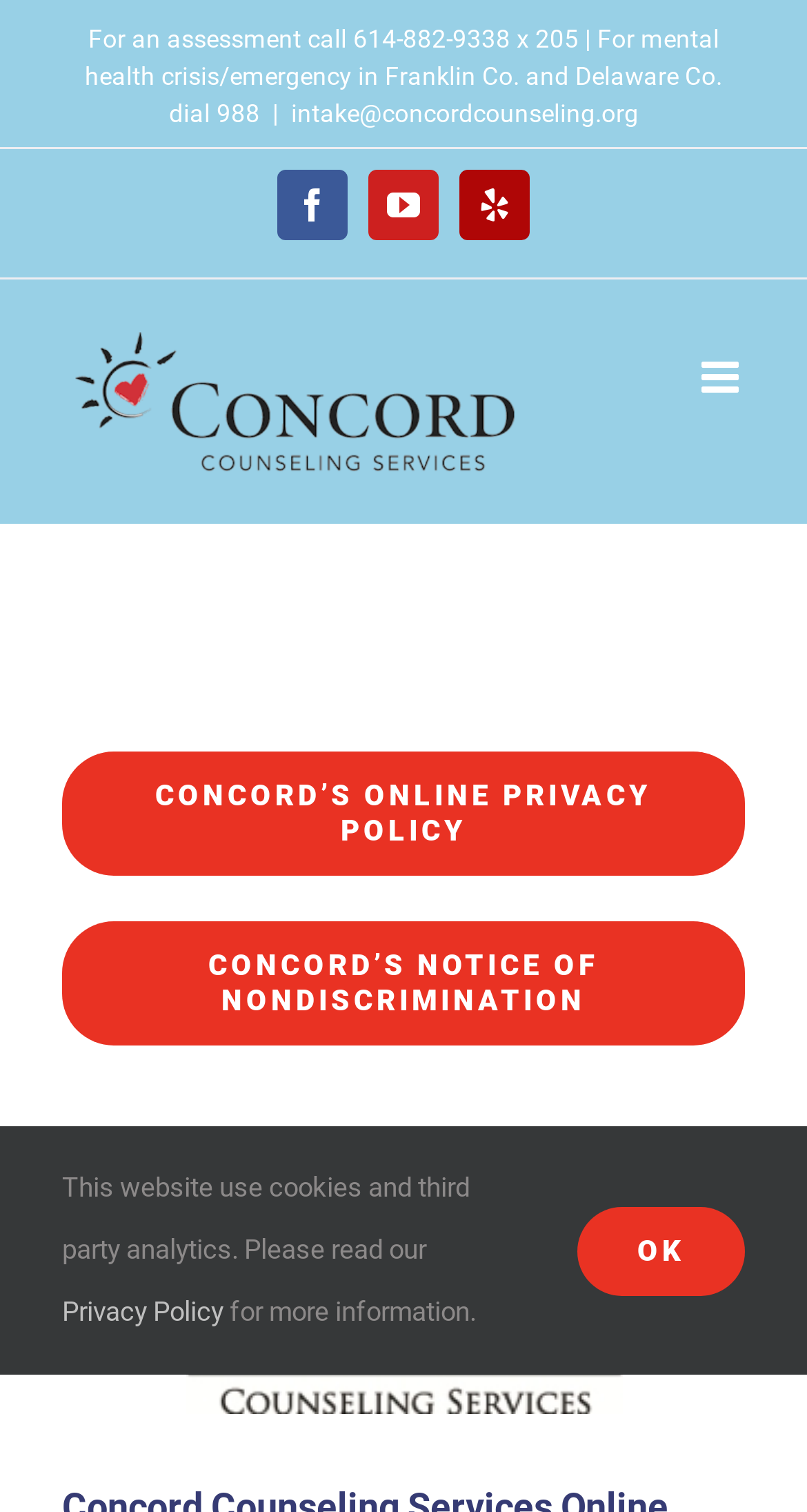Identify the bounding box coordinates necessary to click and complete the given instruction: "Read Concord's Notice of Nondiscrimination".

[0.077, 0.61, 0.923, 0.692]